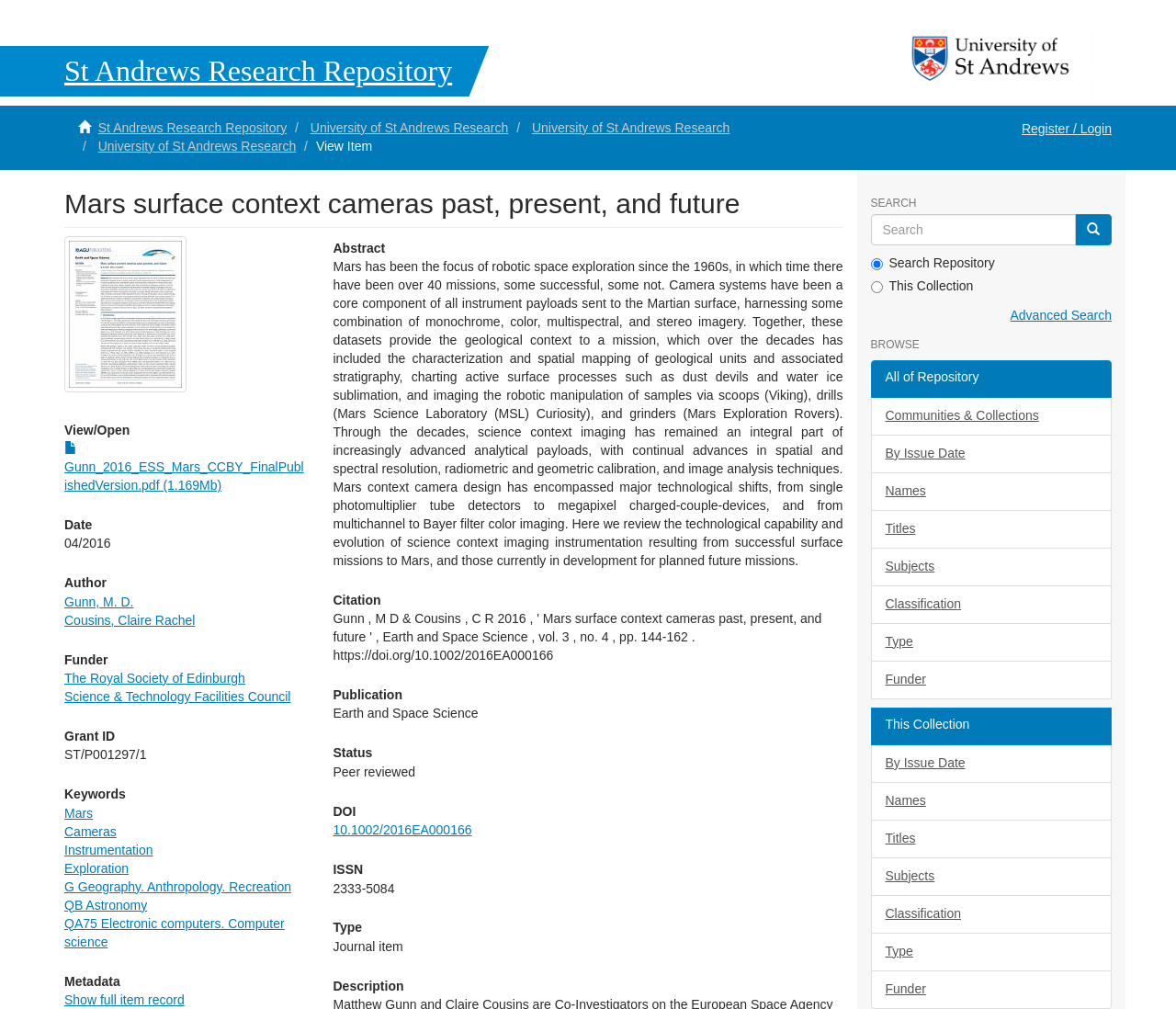Please provide a one-word or phrase answer to the question: 
What is the name of the university?

St Andrews University